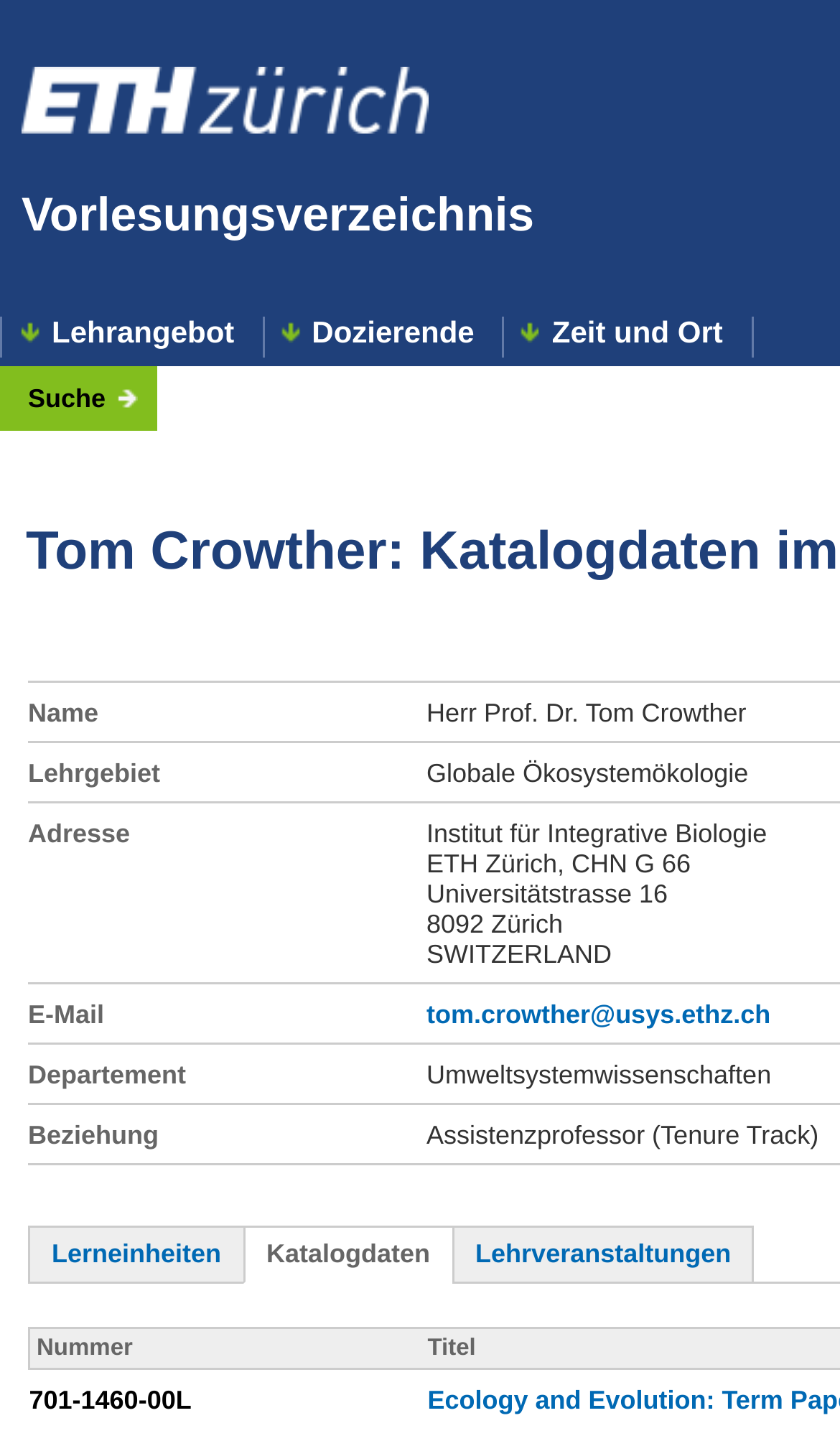What is the university's homepage link?
Answer the question with as much detail as possible.

The link 'ETH Homepage' is located at the top left corner of the webpage, indicating that it is a link to the university's homepage.